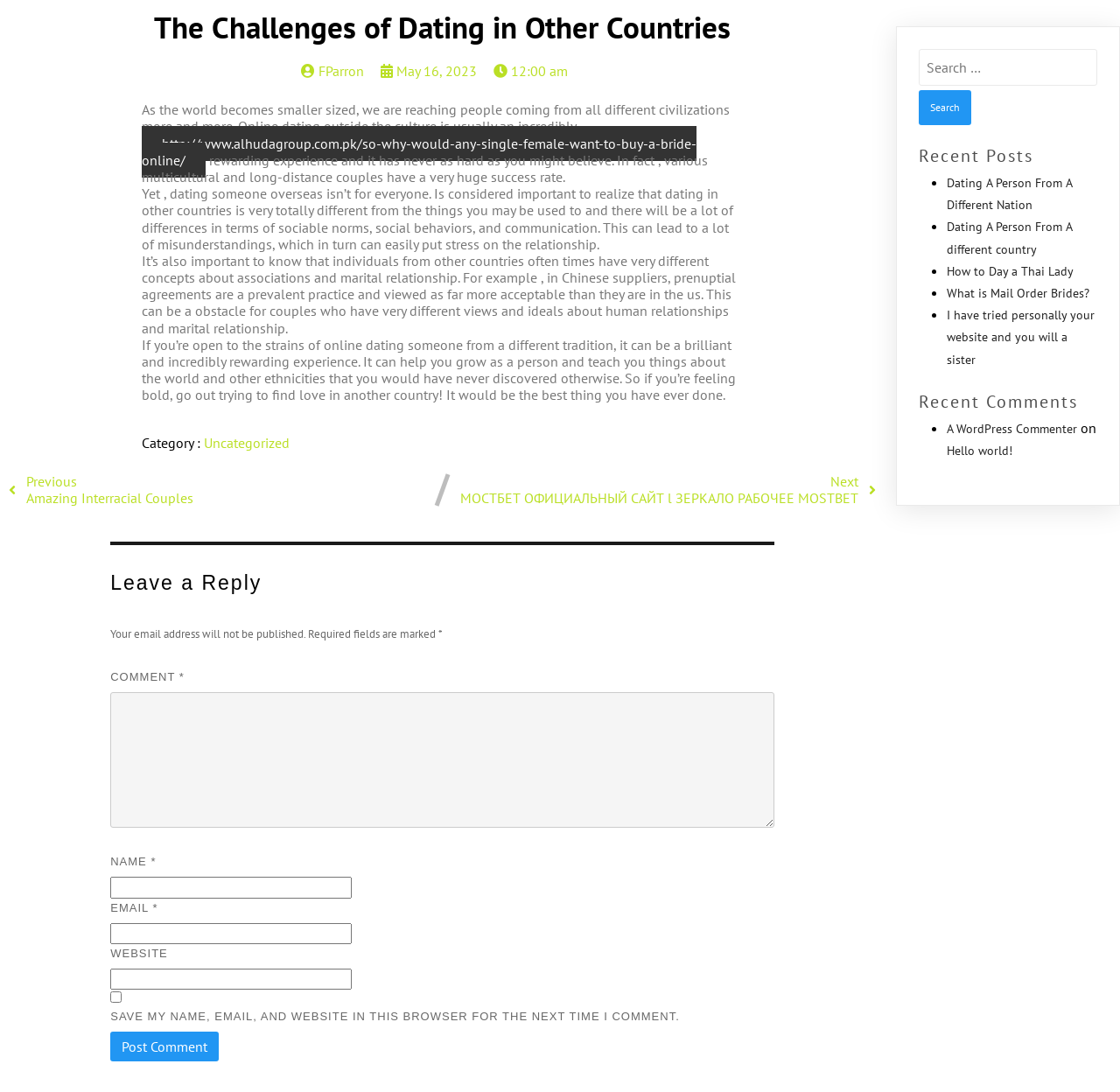Explain the webpage's layout and main content in detail.

The webpage is about the challenges of dating in other countries, specifically focusing on the cultural differences and potential misunderstandings that can arise. The page has a title "The Challenges of Dating in Other Countries – FundoElParron" at the top, followed by links to the website's logo, date, and time.

Below the title, there is a block of text that discusses the rewards and challenges of dating someone from a different culture. The text is divided into four paragraphs, each exploring a different aspect of multicultural dating, including the potential for misunderstandings, differences in social norms and communication, and the importance of being open-minded.

To the right of the main text, there is a sidebar with several sections. At the top, there is a search bar with a button to search for specific content. Below the search bar, there is a section titled "Recent Posts" that lists four links to other articles on the website, each with a brief title. Further down, there is a section titled "Recent Comments" that lists one comment from a user, along with a link to the article being commented on.

At the bottom of the page, there is a comment form where users can leave their thoughts and opinions. The form includes fields for name, email, website, and comment, as well as a checkbox to save the user's information for future comments. There is also a button to post the comment.

Throughout the page, there are several links to other articles and websites, including a link to a previous article about amazing interracial couples and a link to a website called MOSTBET.